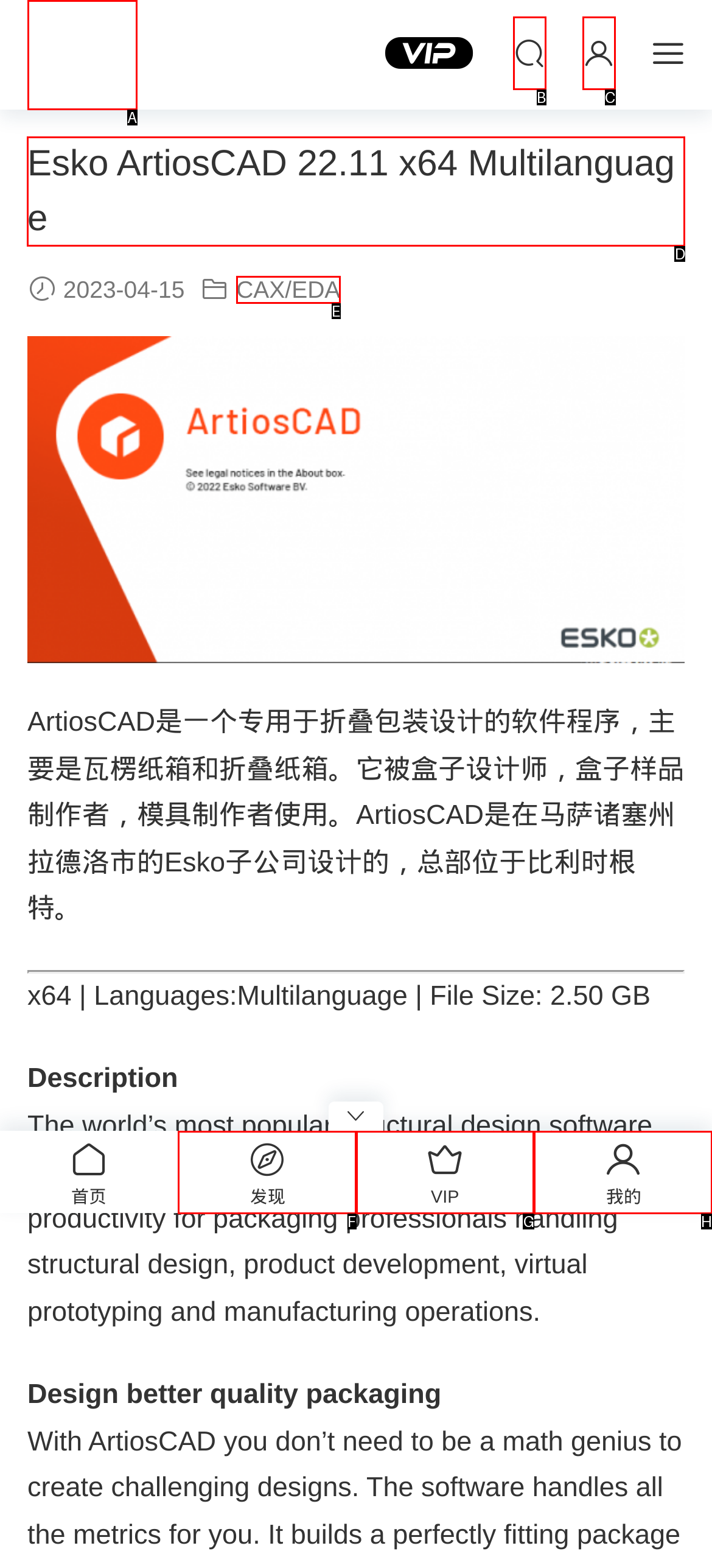For the task: view Esko ArtiosCAD 22.11 x64 Multilanguage details, specify the letter of the option that should be clicked. Answer with the letter only.

D